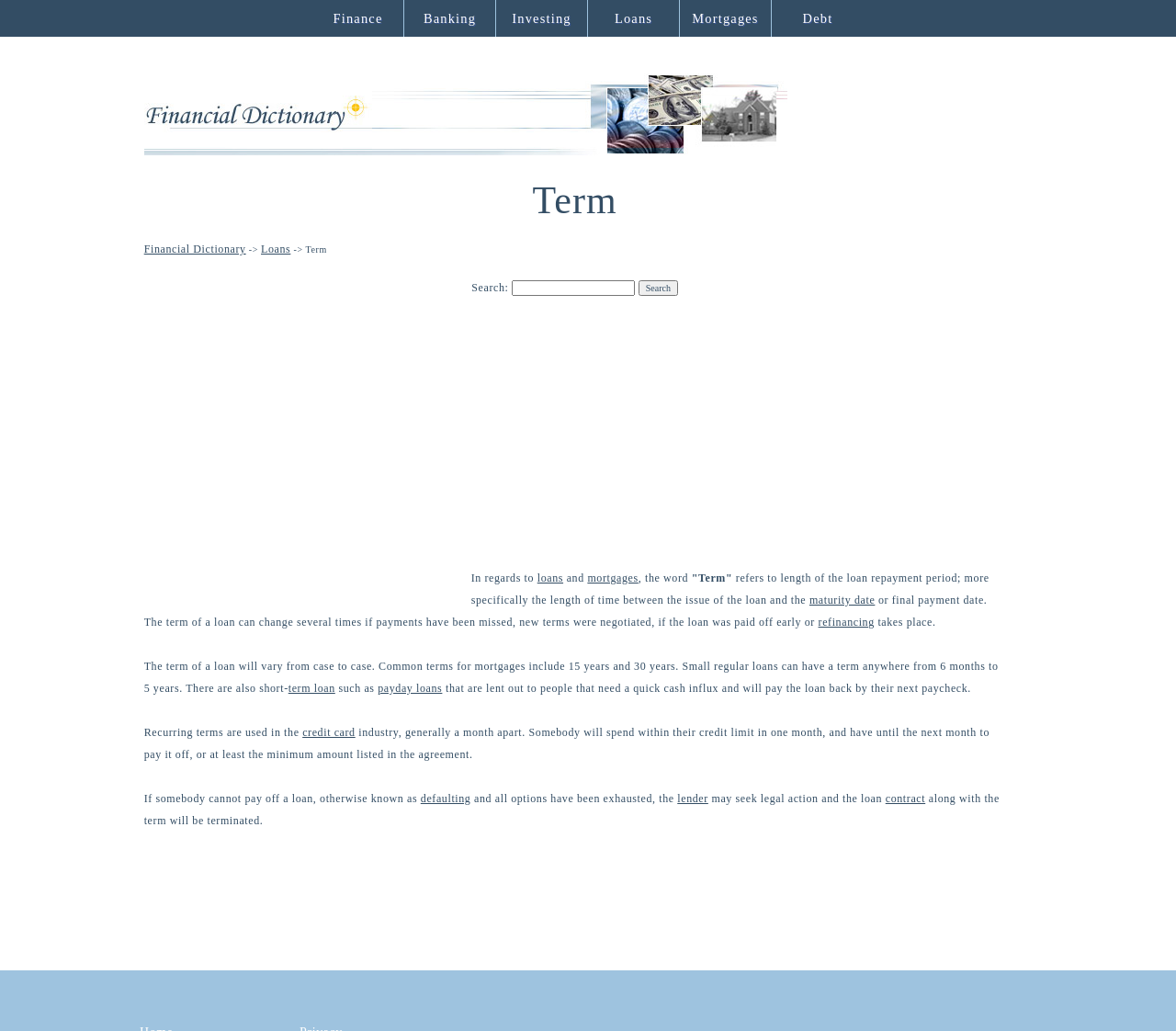Determine the bounding box coordinates in the format (top-left x, top-left y, bottom-right x, bottom-right y). Ensure all values are floating point numbers between 0 and 1. Identify the bounding box of the UI element described by: parent_node: Search: name="SearchTerm"

[0.435, 0.271, 0.54, 0.287]